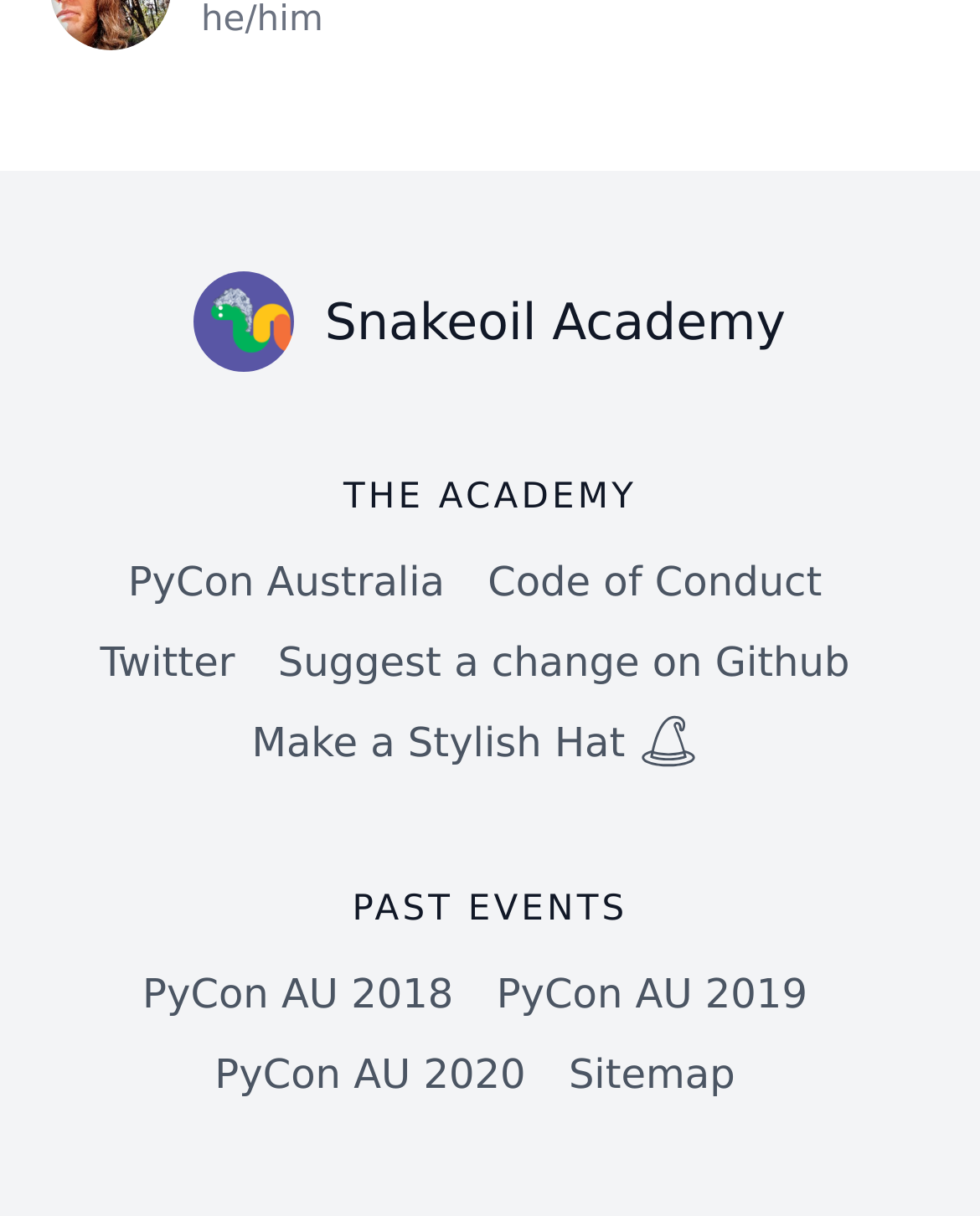Find the bounding box coordinates of the element to click in order to complete this instruction: "view PyCon AU 2018". The bounding box coordinates must be four float numbers between 0 and 1, denoted as [left, top, right, bottom].

[0.145, 0.785, 0.463, 0.851]